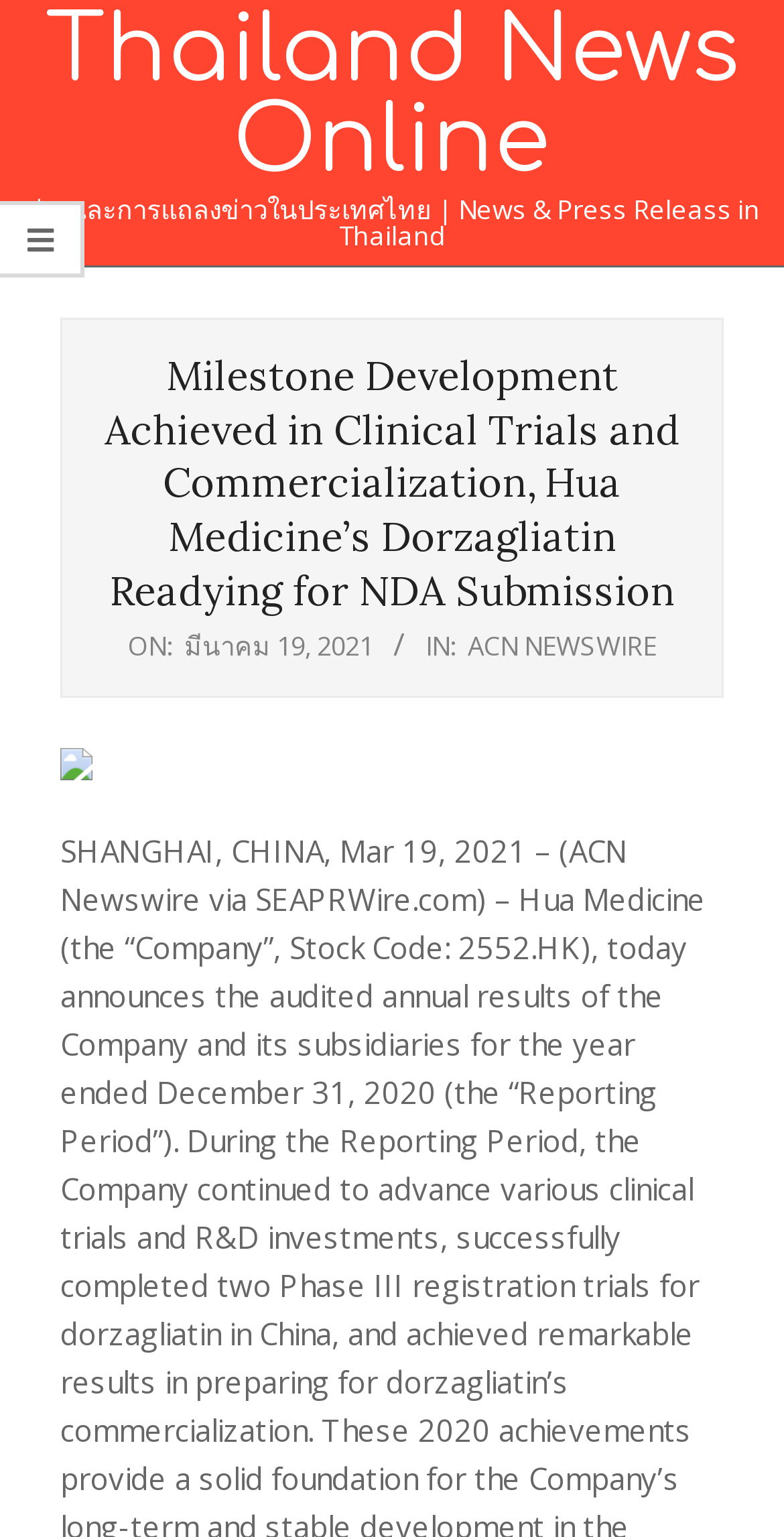What is the name of the news website?
Using the visual information, respond with a single word or phrase.

Thailand News Online